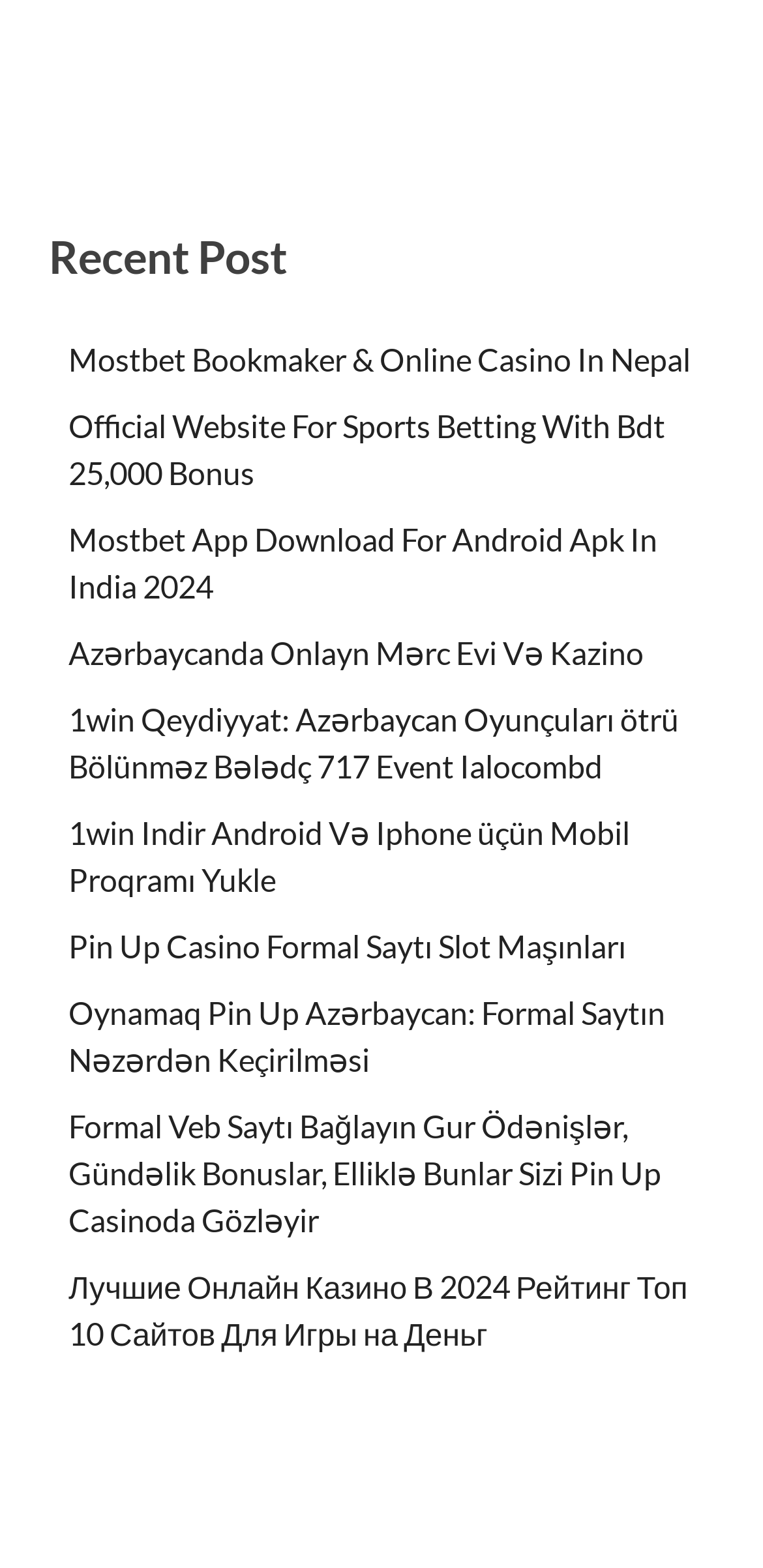Determine the bounding box coordinates of the clickable element necessary to fulfill the instruction: "Explore 'Pin Up Casino Formal Saytı Slot Maşınları'". Provide the coordinates as four float numbers within the 0 to 1 range, i.e., [left, top, right, bottom].

[0.09, 0.592, 0.821, 0.615]